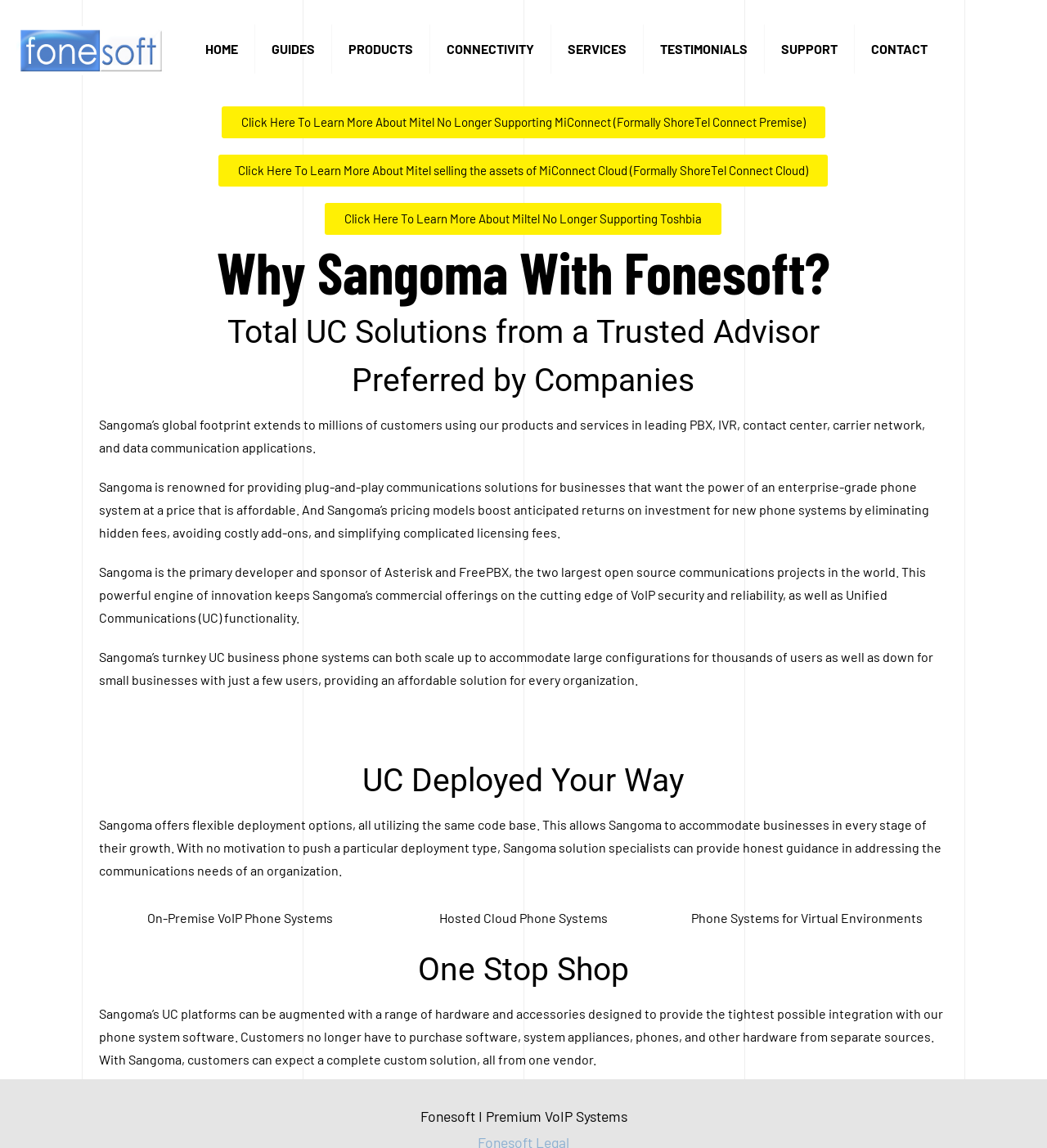Specify the bounding box coordinates for the region that must be clicked to perform the given instruction: "Visit the about page".

None